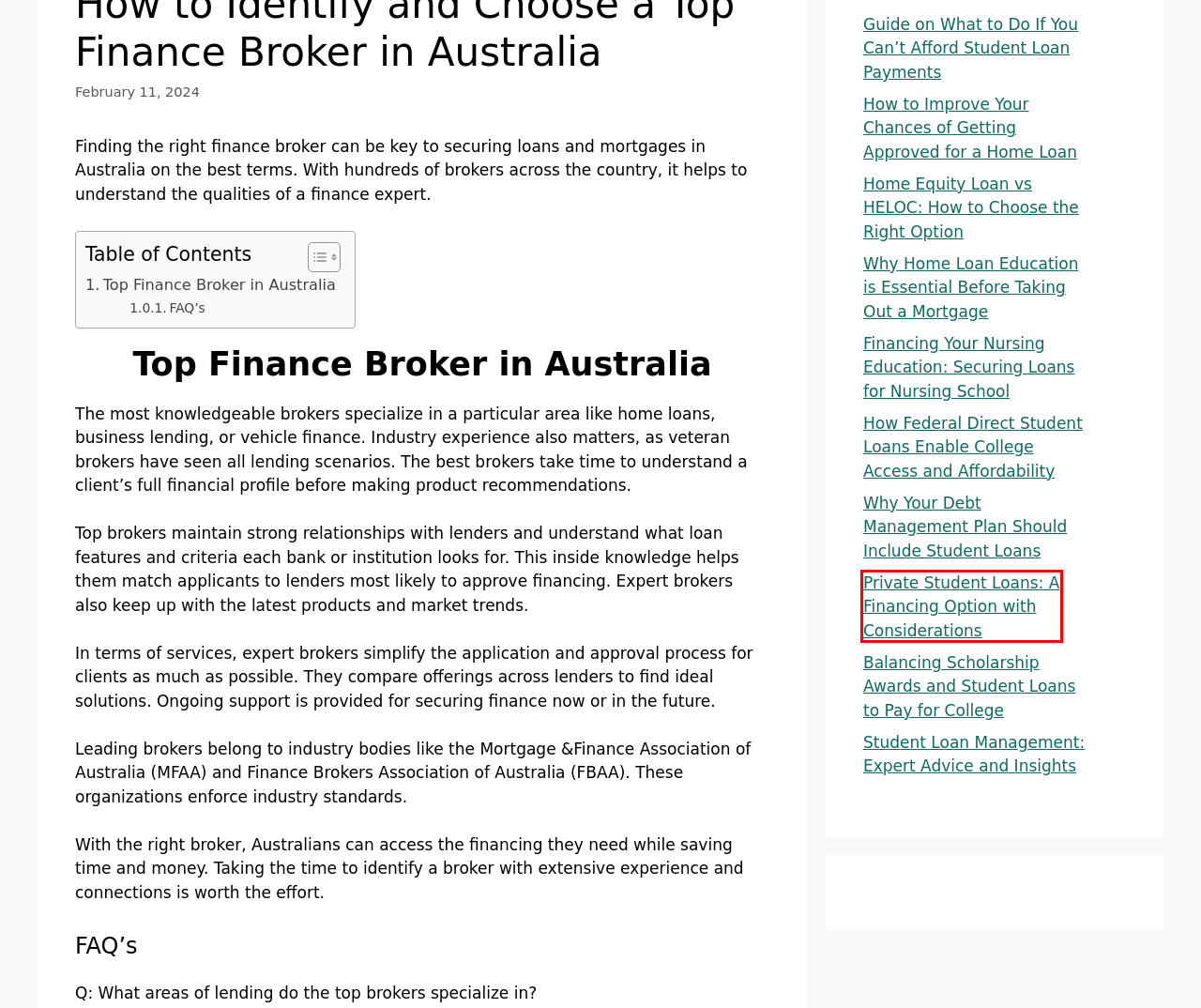Analyze the screenshot of a webpage that features a red rectangle bounding box. Pick the webpage description that best matches the new webpage you would see after clicking on the element within the red bounding box. Here are the candidates:
A. Student Loan Management: Expert Advice and Insights - swapnashastra.com
B. Guide on What to Do If You Can't Afford Student Loan Payments - swapnashastra.com
C. Home Equity Loan vs HELOC: How to Choose the Right Option - swapnashastra.com
D. Balancing Scholarship Awards and Student Loans to Pay for College - swapnashastra.com
E. Why Home Loan Education is Essential Before Taking Out a Mortgage - swapnashastra.com
F. Private Student Loans: A Financing Option with Considerations - swapnashastra.com
G. Why Your Debt Management Plan Should Include Student Loans - swapnashastra.com
H. How Federal Direct Student Loans Enable College Access and Affordability - swapnashastra.com

F